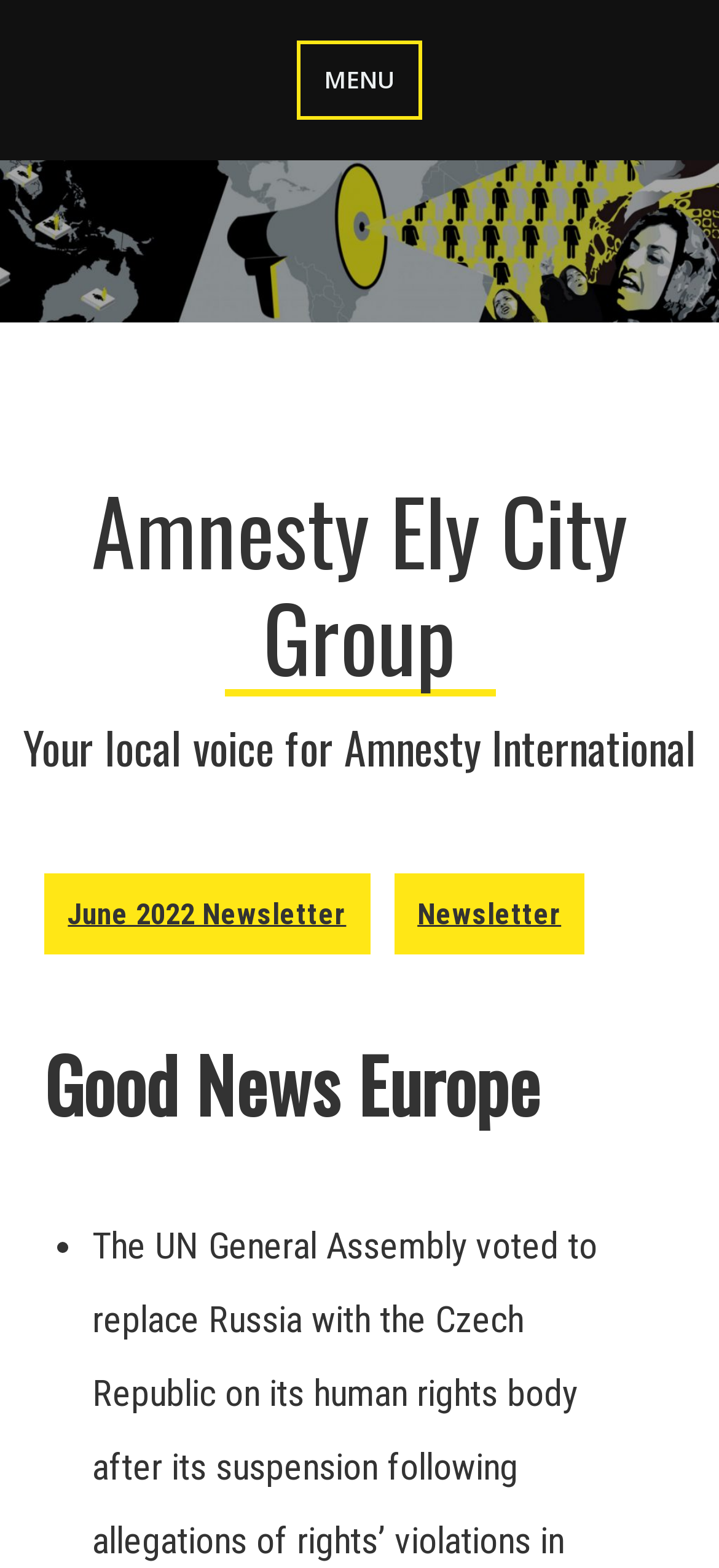Please specify the bounding box coordinates in the format (top-left x, top-left y, bottom-right x, bottom-right y), with all values as floating point numbers between 0 and 1. Identify the bounding box of the UI element described by: A Couple of Videos

None